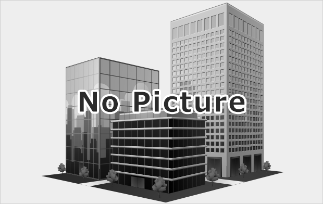What type of companies are listed adjacent to the image?
Based on the visual details in the image, please answer the question thoroughly.

The image is likely used in a web context to indicate the absence of an actual photograph associated with the listed companies in the surrounding content, particularly for businesses like 株式会社サニー電化, 株式会社アルファー精工, and 株式会社広上製作所, which are detailed in the adjacent descriptions.